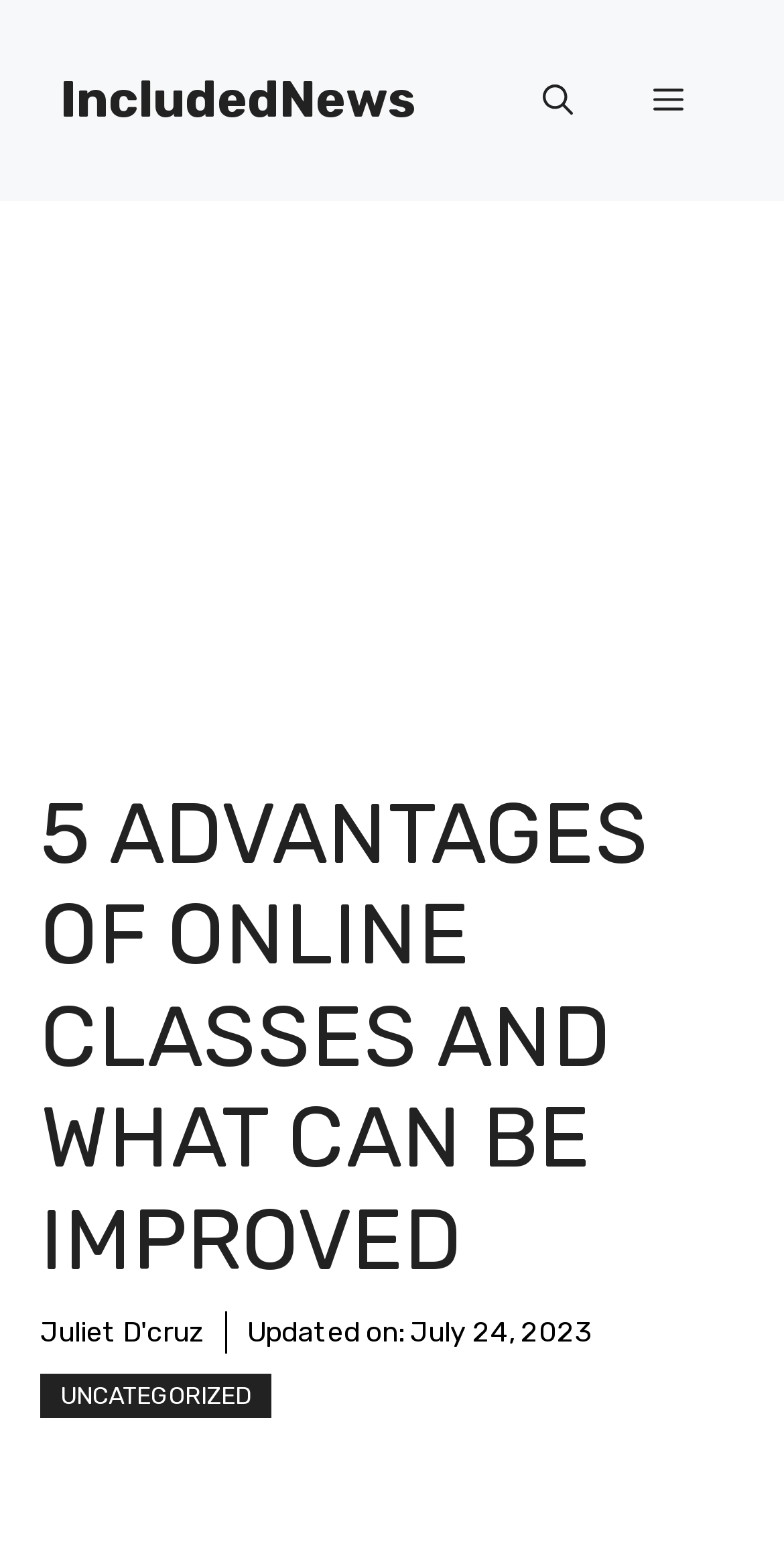Based on the element description, predict the bounding box coordinates (top-left x, top-left y, bottom-right x, bottom-right y) for the UI element in the screenshot: Juliet D'cruz

[0.051, 0.851, 0.262, 0.873]